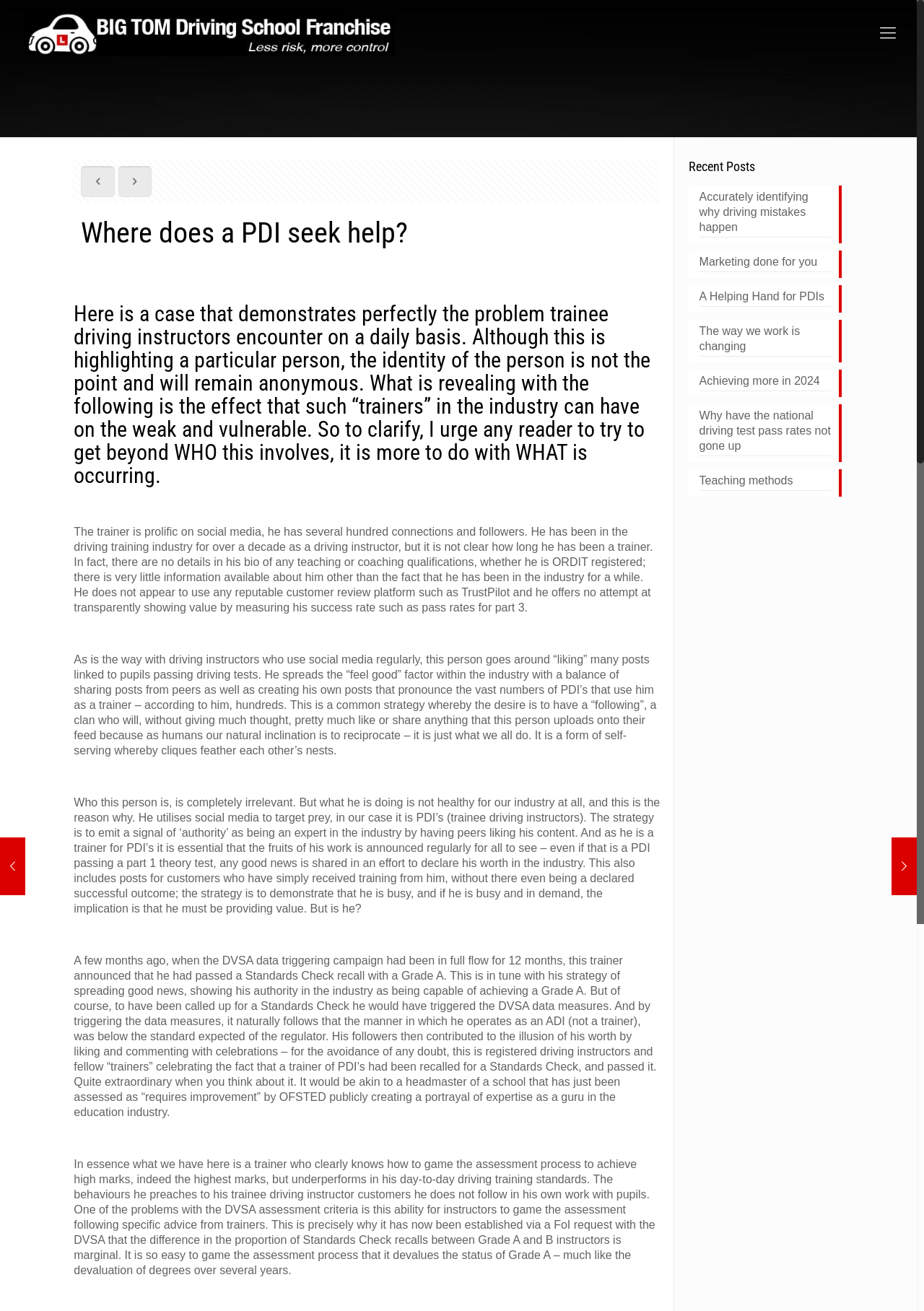Is the author of the article a driving instructor?
Please give a detailed and elaborate explanation in response to the question.

Based on the content of the webpage, it is not explicitly stated whether the author of the article is a driving instructor or not. While the author appears to have knowledge of the industry, their credentials are not provided.